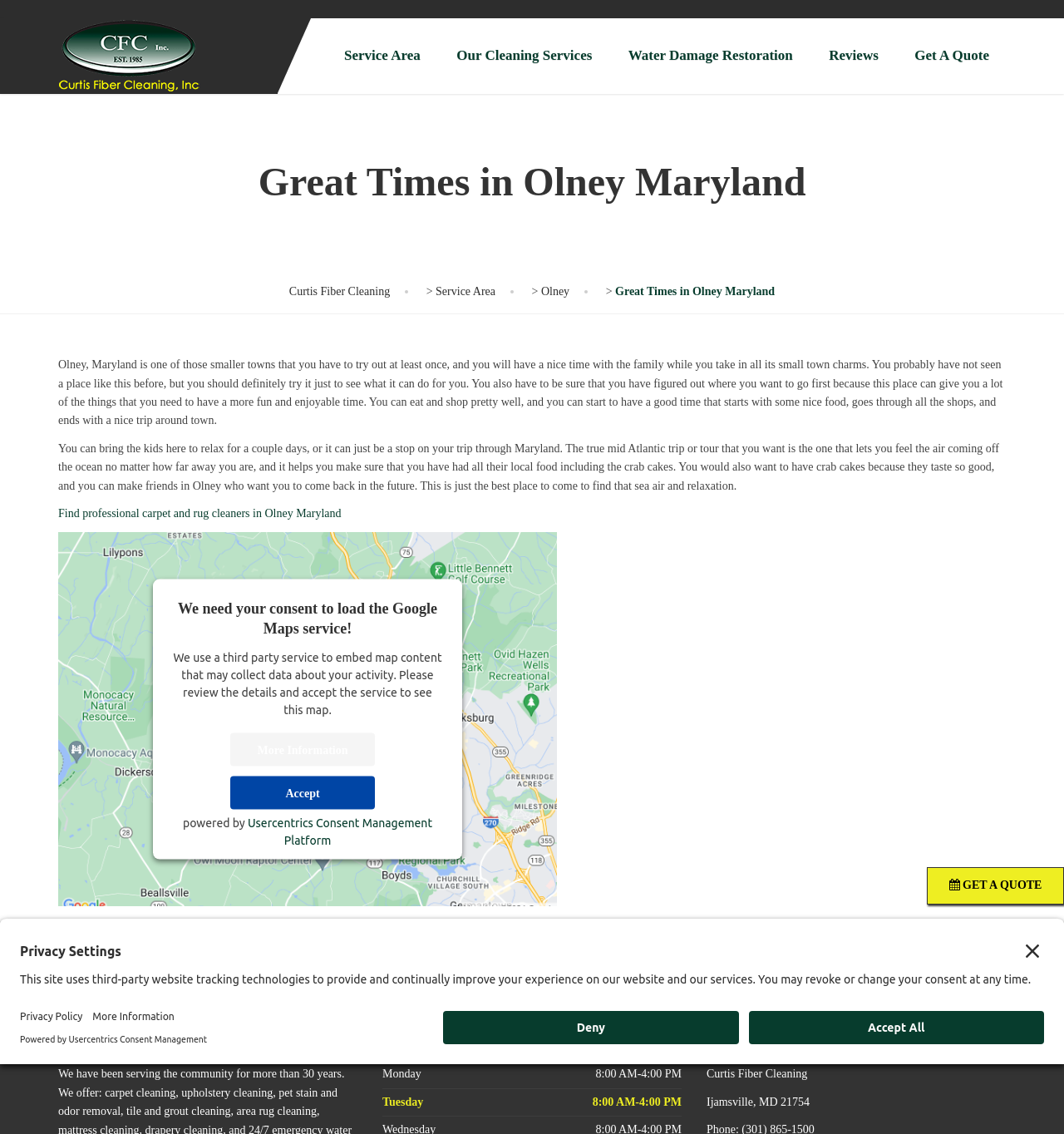What type of content is being embedded that requires consent?
Based on the image, respond with a single word or phrase.

Google Maps